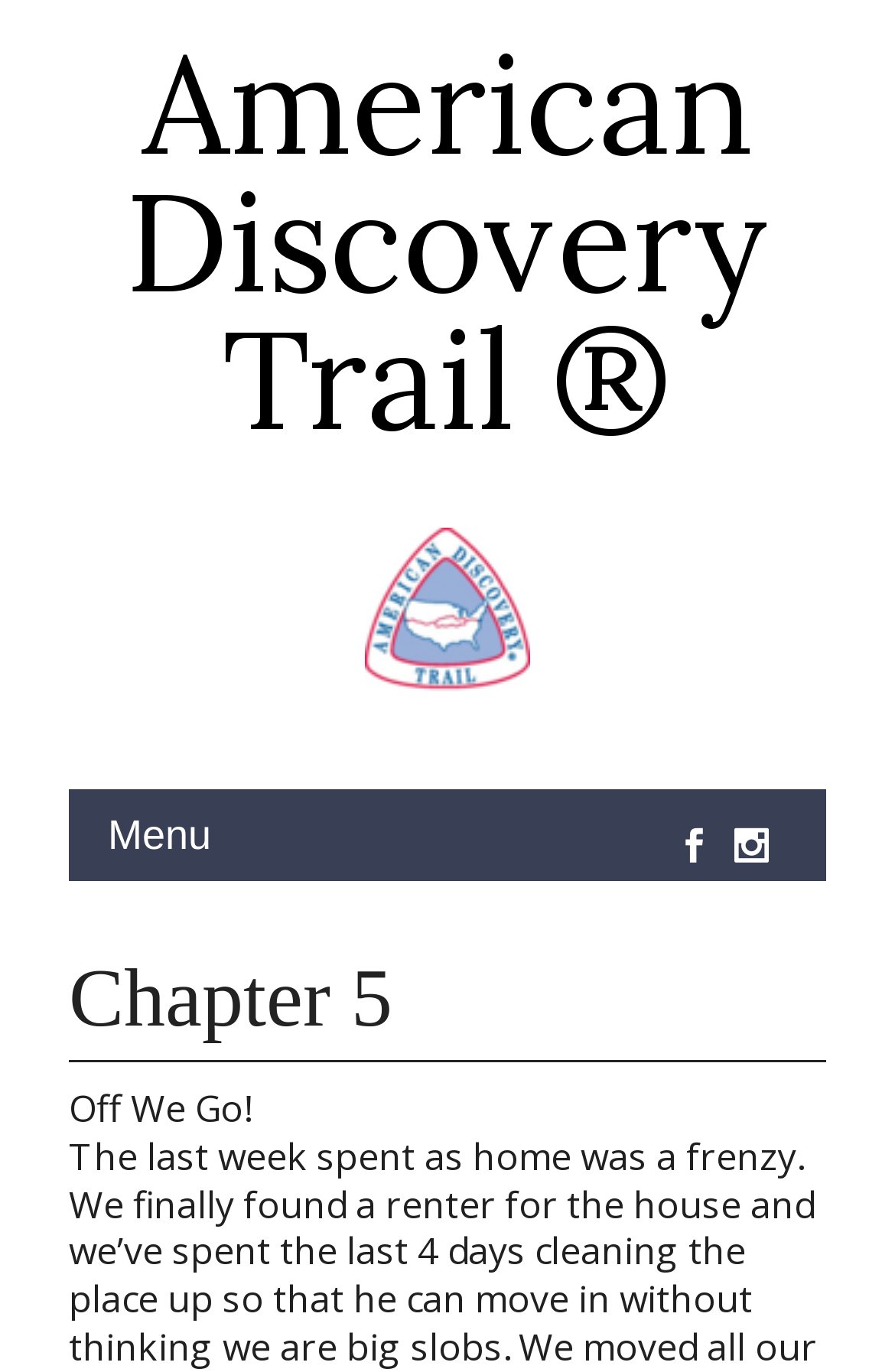What is the title of the chapter?
Look at the image and provide a detailed response to the question.

The title of the chapter can be found in the header element, which is a child of the 'HeaderAsNonLandmark' element. The text content of this element is 'Chapter 5'.